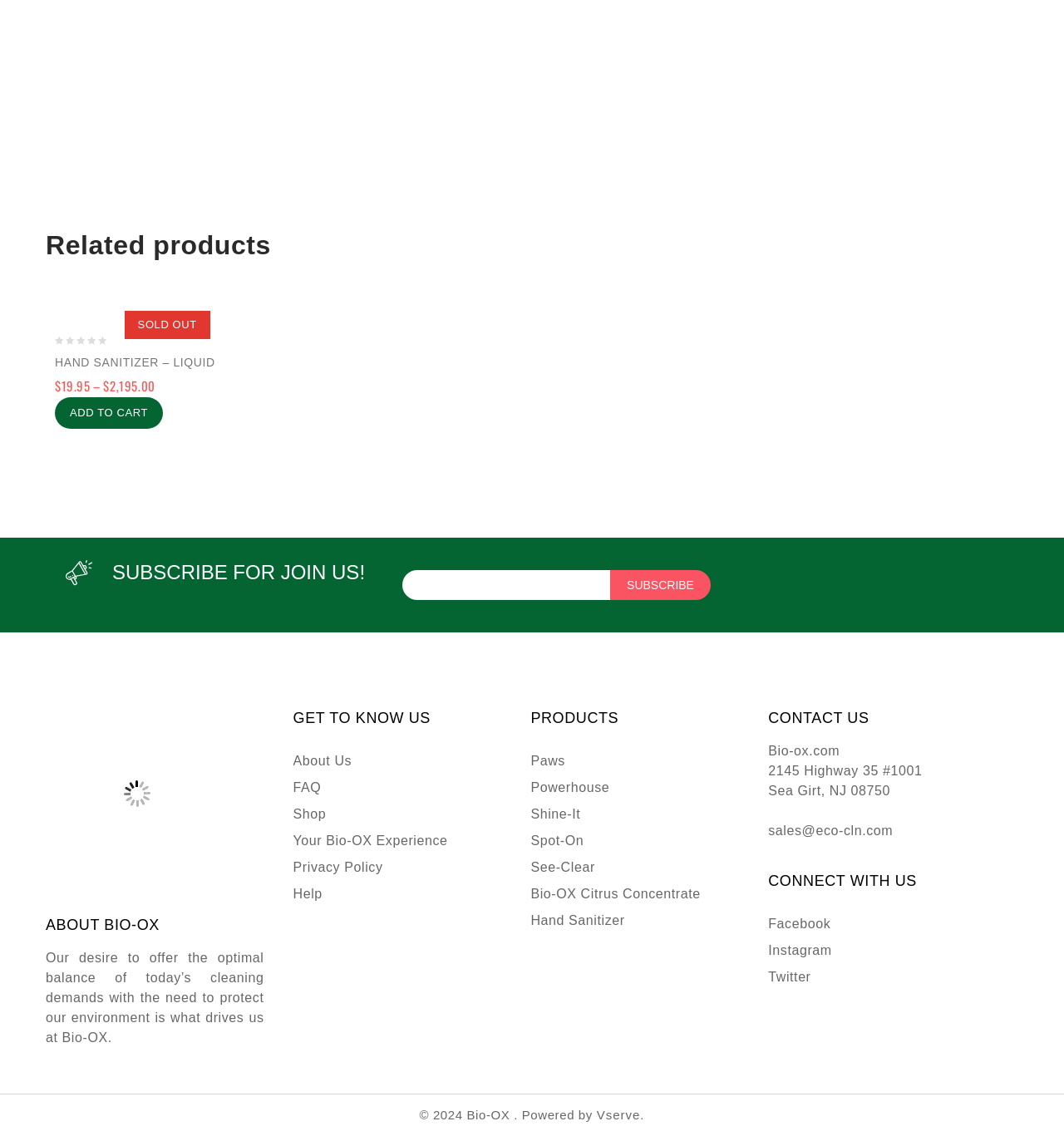Can you determine the bounding box coordinates of the area that needs to be clicked to fulfill the following instruction: "Select options for the 'HAND SANITIZER – LIQUID' product"?

[0.261, 0.353, 0.286, 0.377]